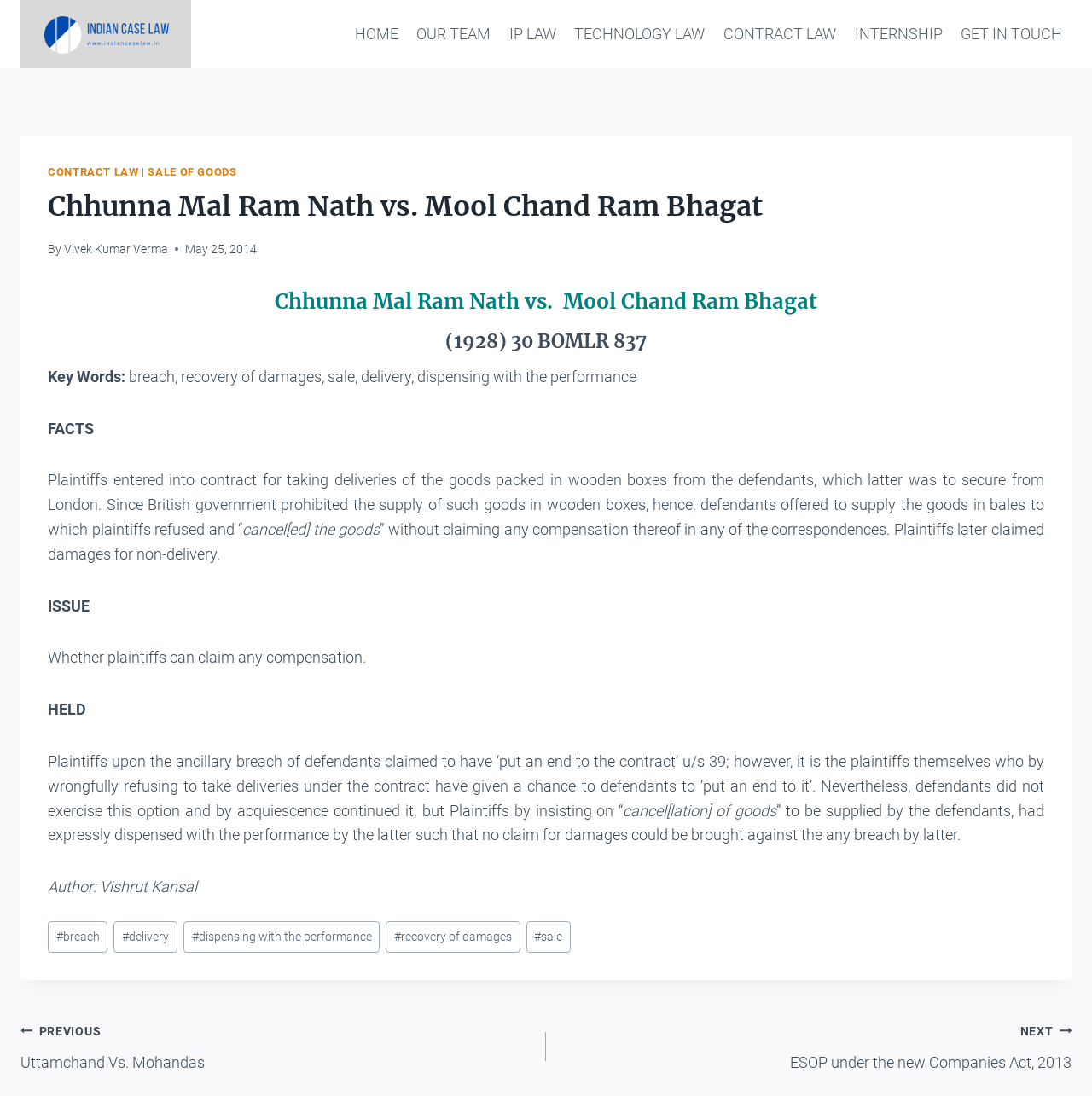Provide the bounding box coordinates for the UI element that is described as: "GET IN TOUCH".

[0.871, 0.012, 0.981, 0.051]